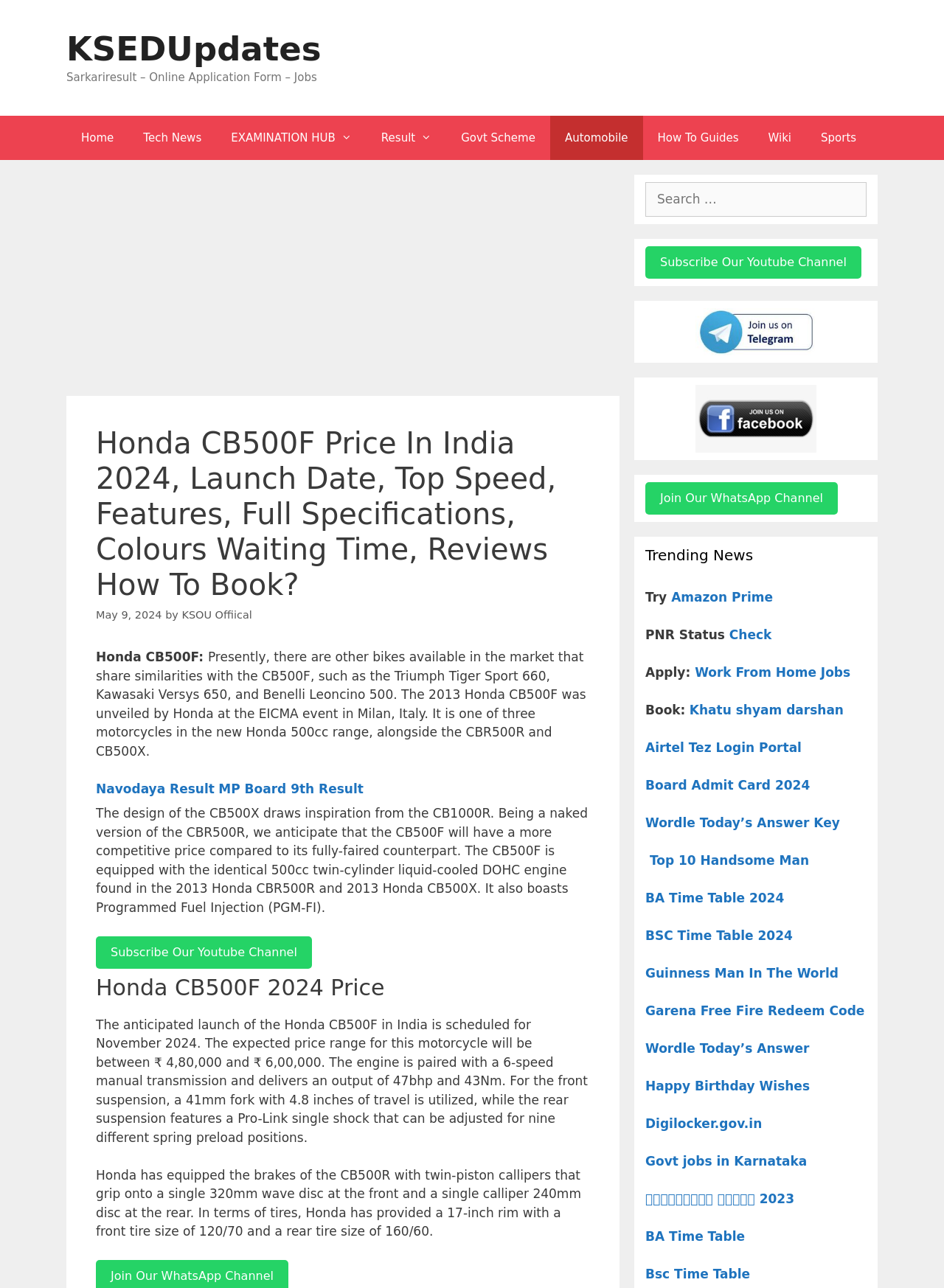Please identify the bounding box coordinates of the clickable area that will allow you to execute the instruction: "Subscribe to the YouTube channel".

[0.102, 0.727, 0.33, 0.752]